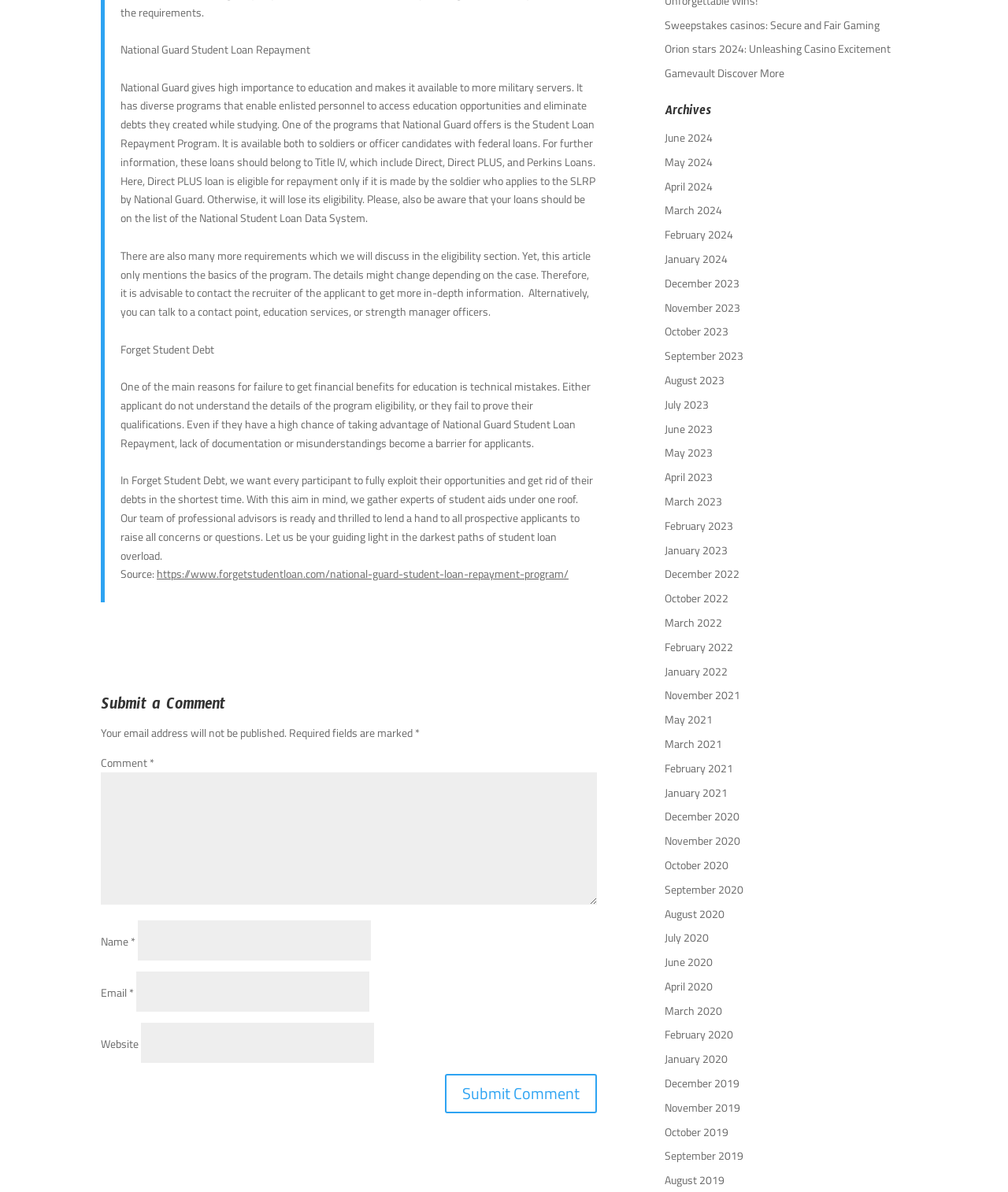Extract the bounding box coordinates of the UI element described: "parent_node: Comment * name="comment"". Provide the coordinates in the format [left, top, right, bottom] with values ranging from 0 to 1.

[0.1, 0.648, 0.592, 0.759]